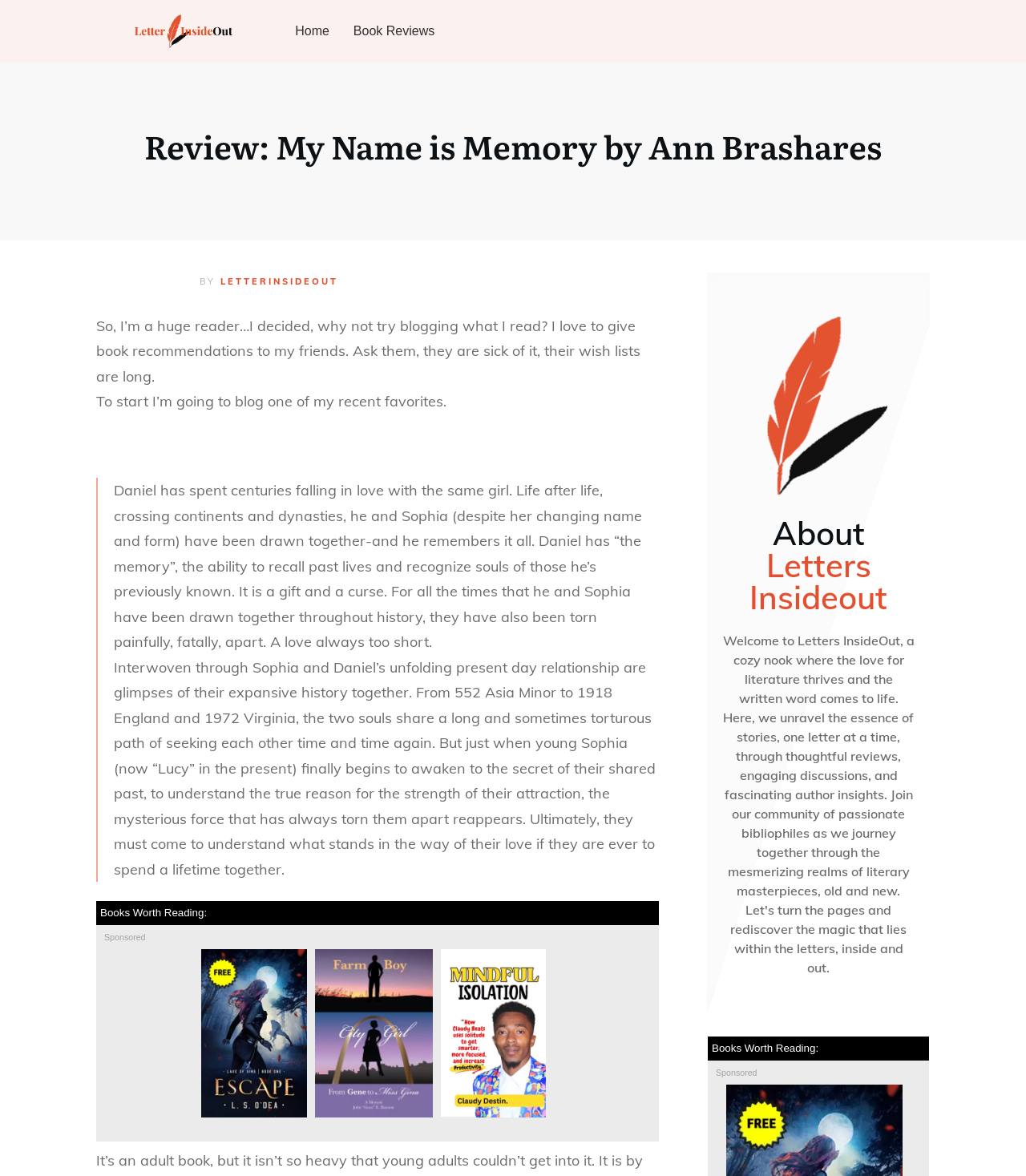Extract the main title from the webpage and generate its text.

Review: My Name is Memory by Ann Brashares